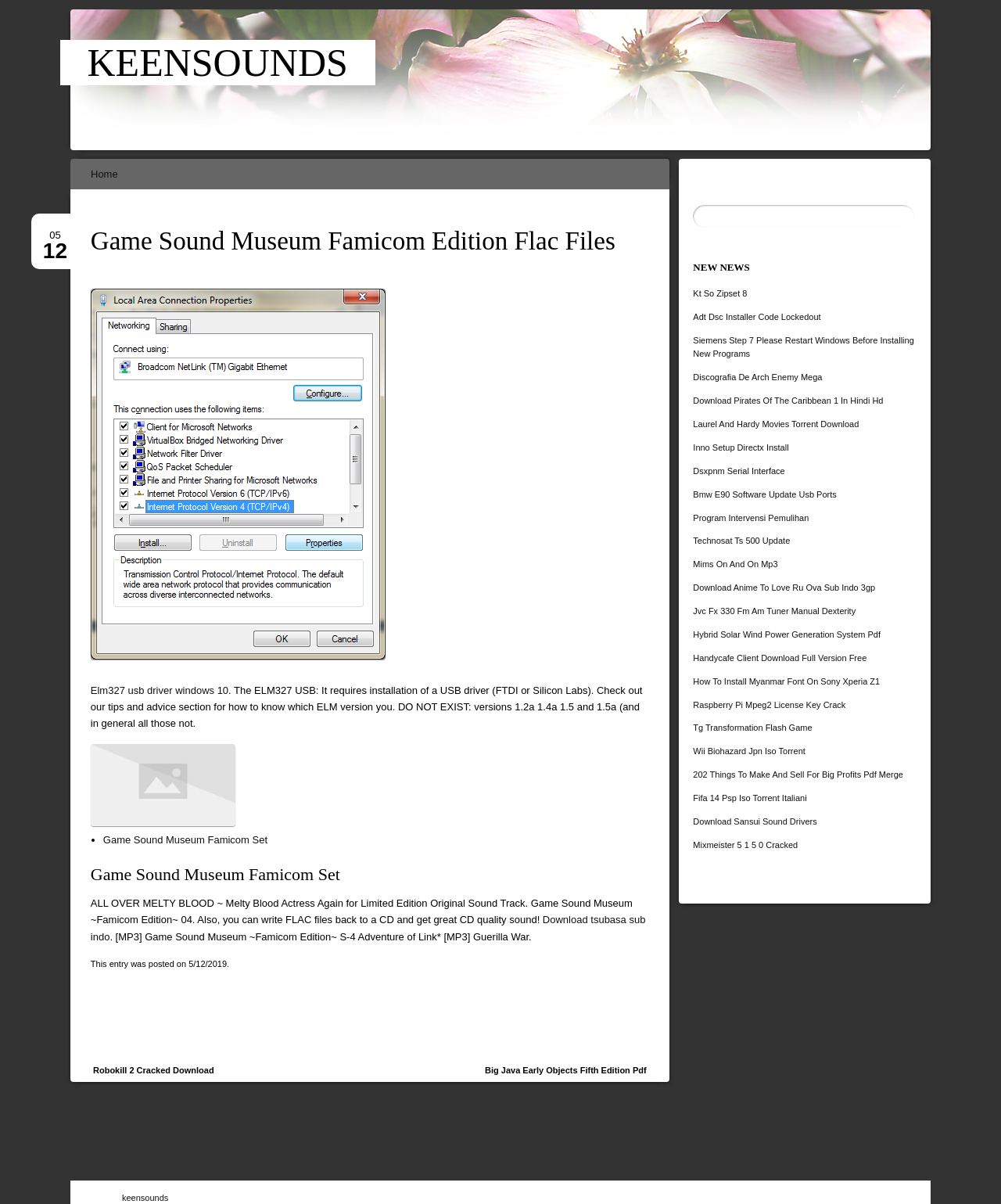Please find the bounding box coordinates of the element that must be clicked to perform the given instruction: "Click on the 'Download tsubasa sub indo' link". The coordinates should be four float numbers from 0 to 1, i.e., [left, top, right, bottom].

[0.09, 0.759, 0.645, 0.783]